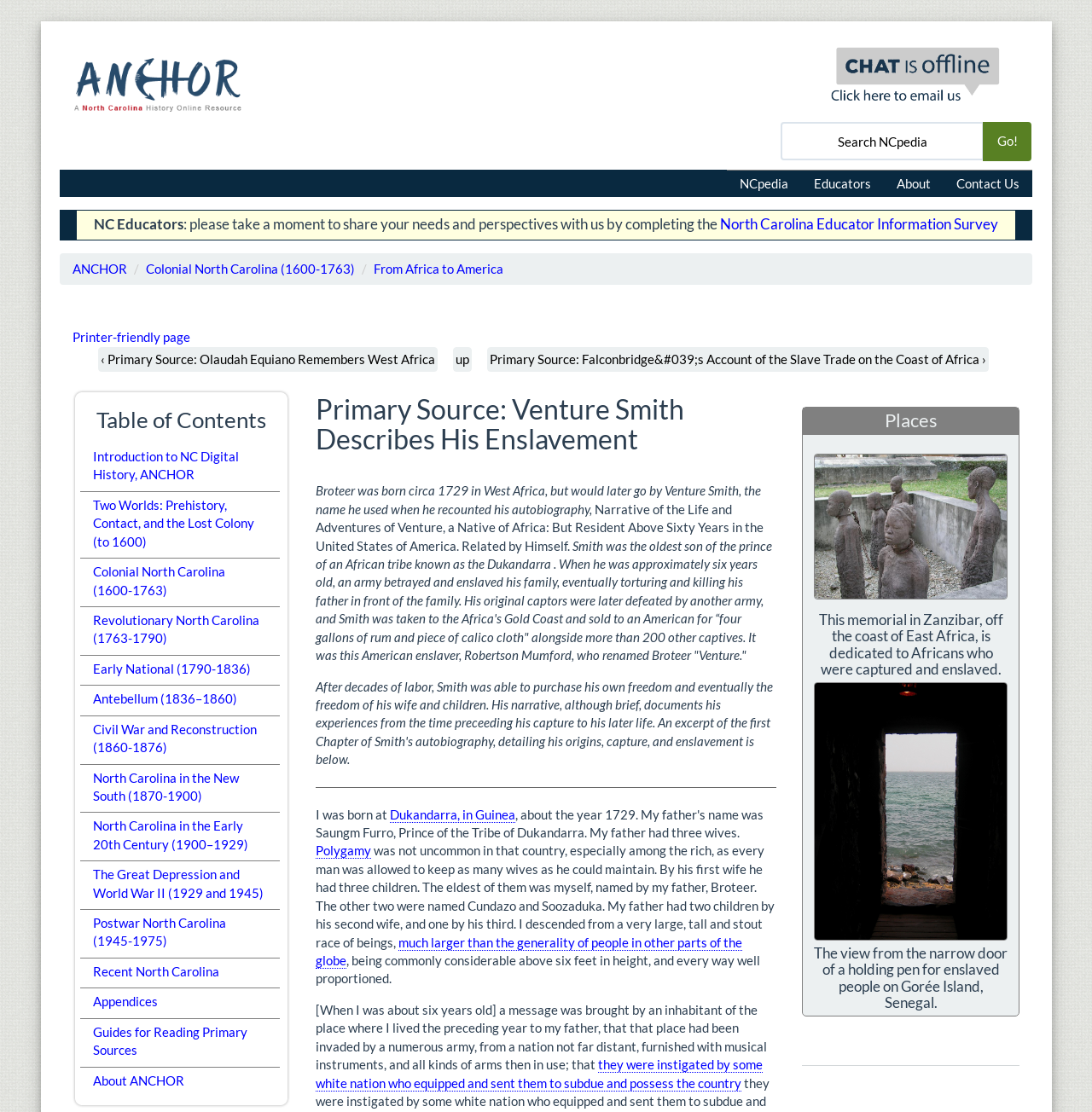Please find the bounding box for the UI component described as follows: "Contact Us".

[0.864, 0.152, 0.945, 0.177]